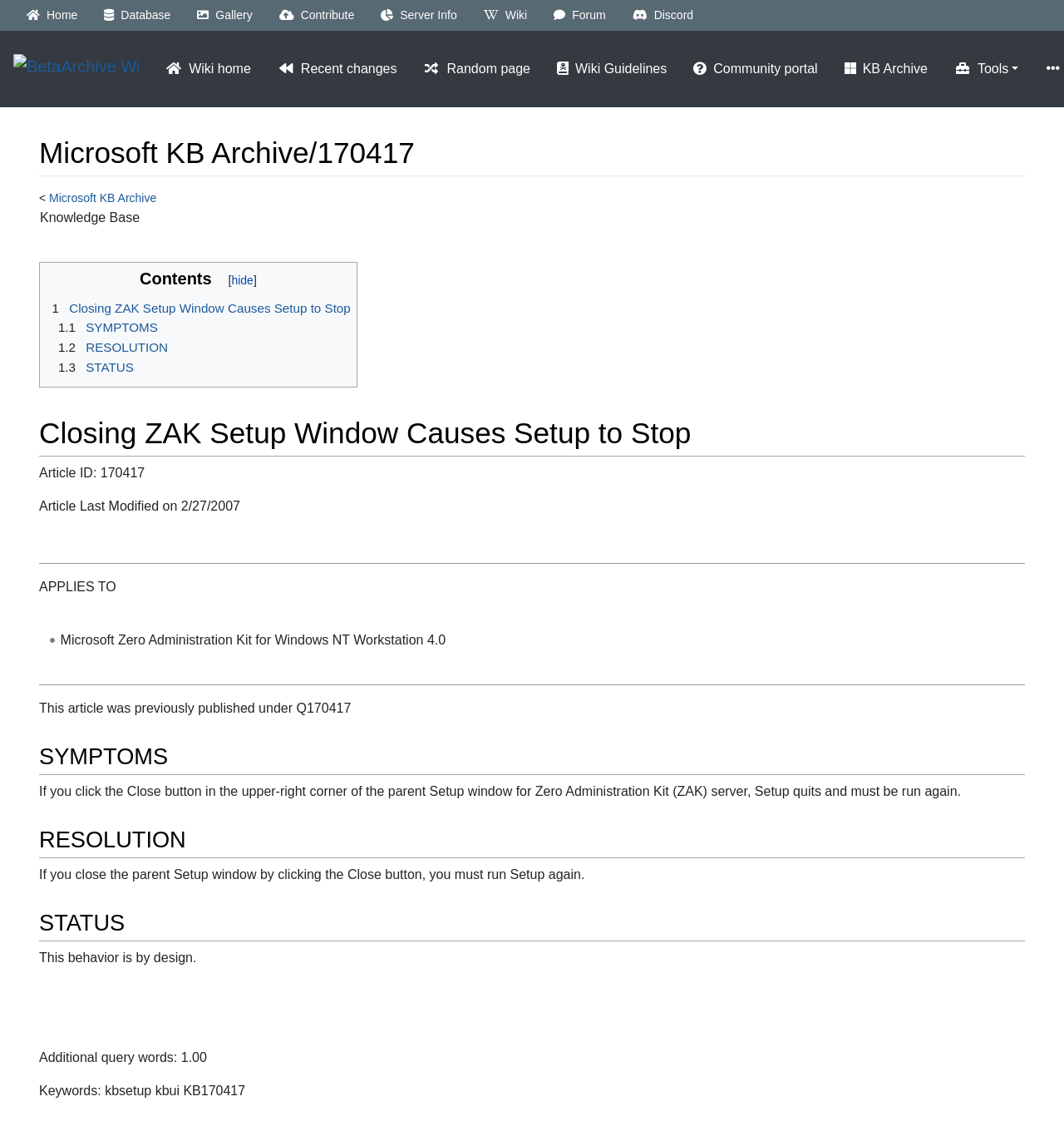Is this behavior by design?
Please respond to the question with as much detail as possible.

The static text under the 'STATUS' heading states 'This behavior is by design.' This confirms that the behavior of Setup quitting when the parent Setup window is closed is intentional and not a bug.